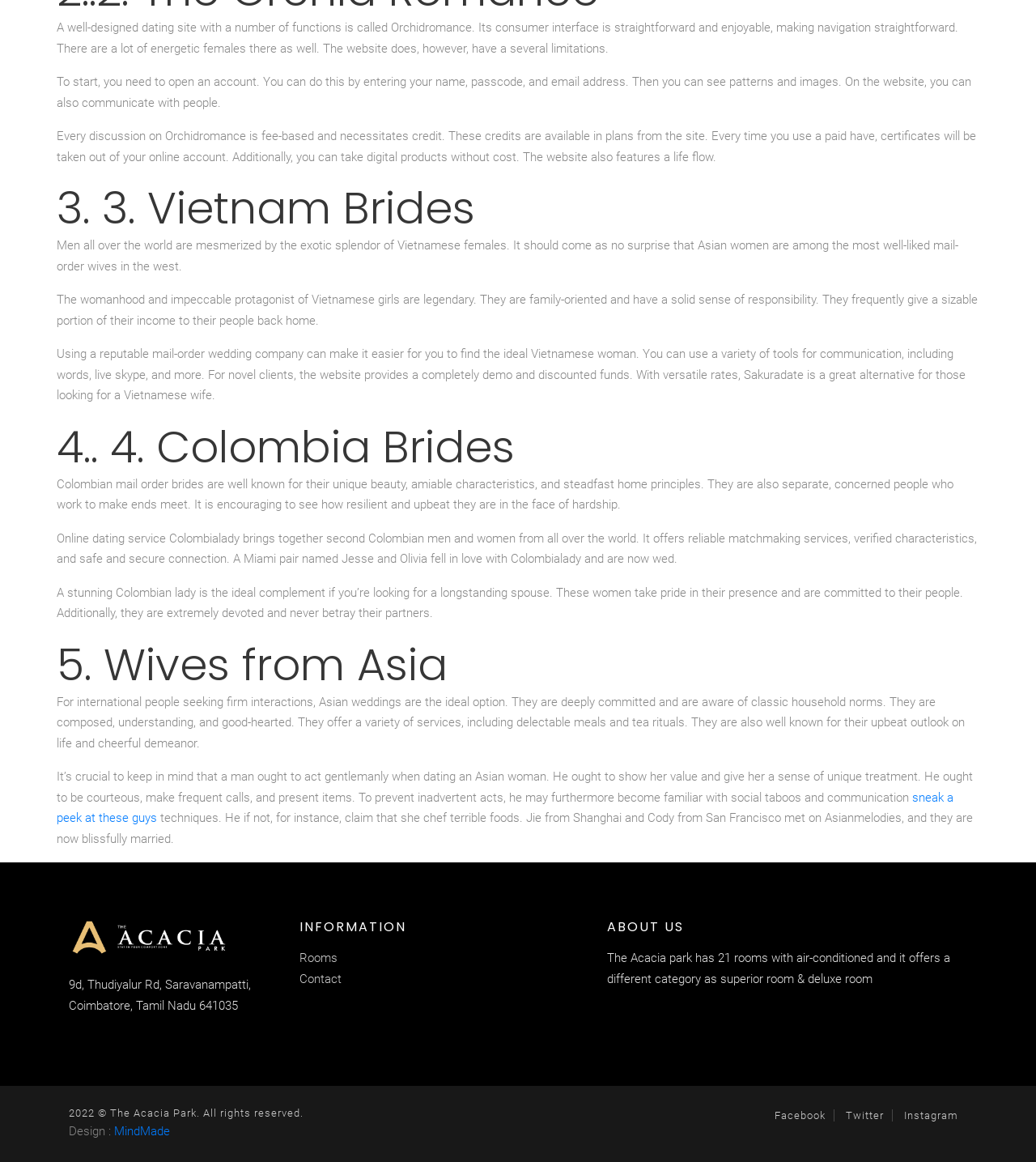What is the address of The Acacia Park?
Based on the screenshot, give a detailed explanation to answer the question.

Based on the StaticText element with OCR text '9d, Thudiyalur Rd, Saravanampatti, Coimbatore, Tamil Nadu 641035', I can infer that the address of The Acacia Park is 9d, Thudiyalur Rd, Saravanampatti, Coimbatore, Tamil Nadu 641035.